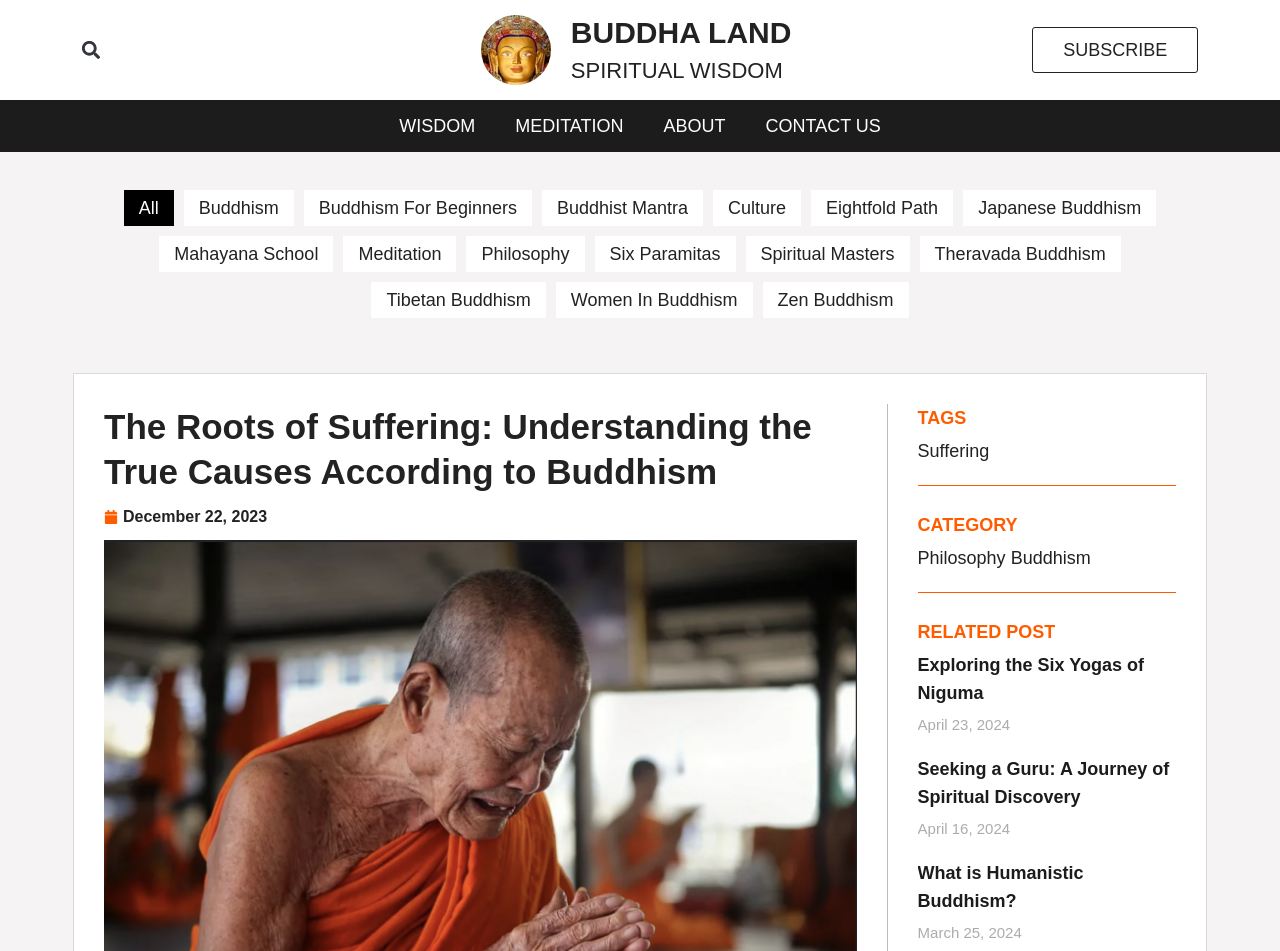Identify the bounding box coordinates of the area you need to click to perform the following instruction: "View recent posts".

None